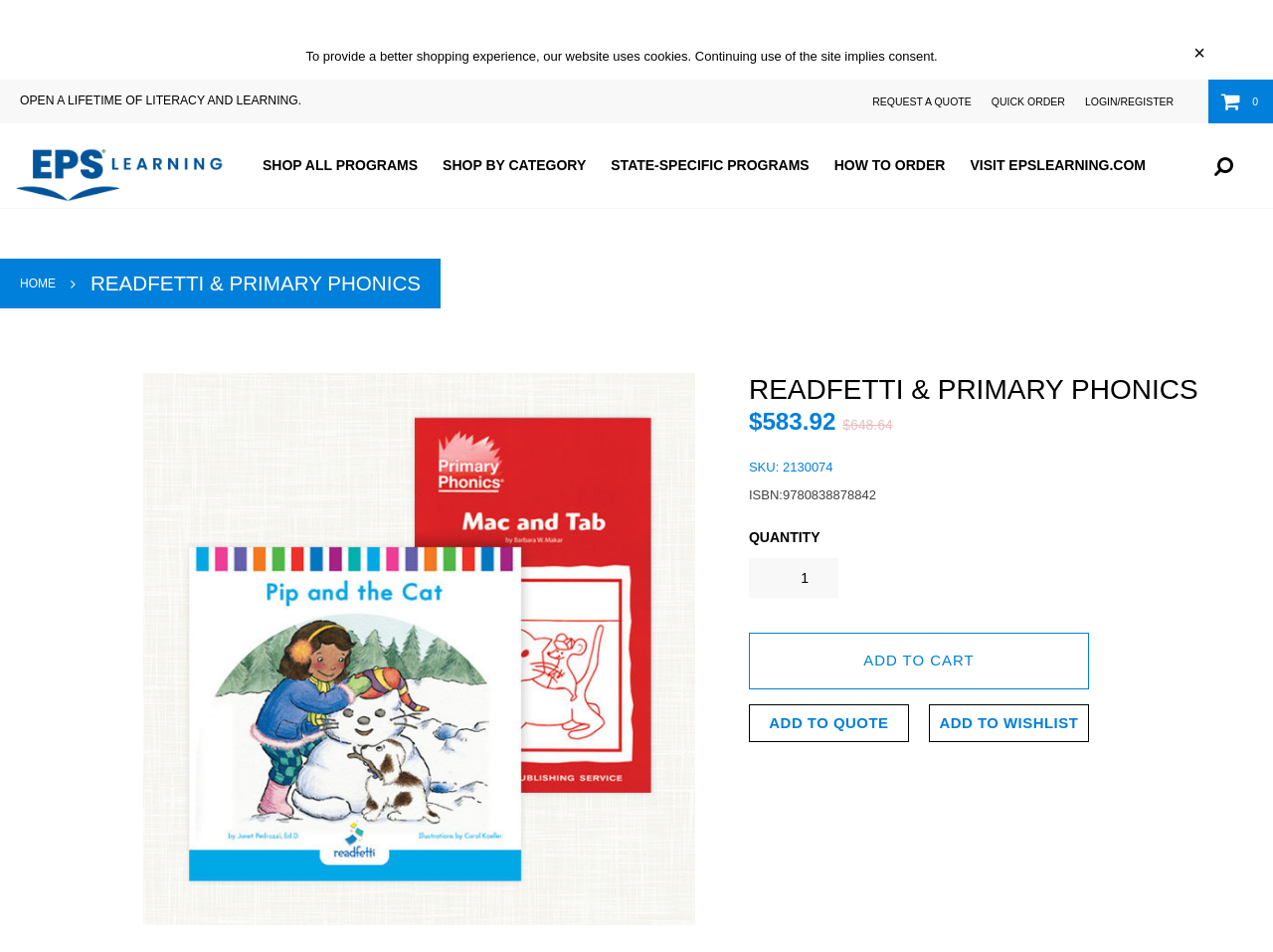Could you provide the bounding box coordinates for the portion of the screen to click to complete this instruction: "Shop all programs"?

[0.198, 0.129, 0.336, 0.218]